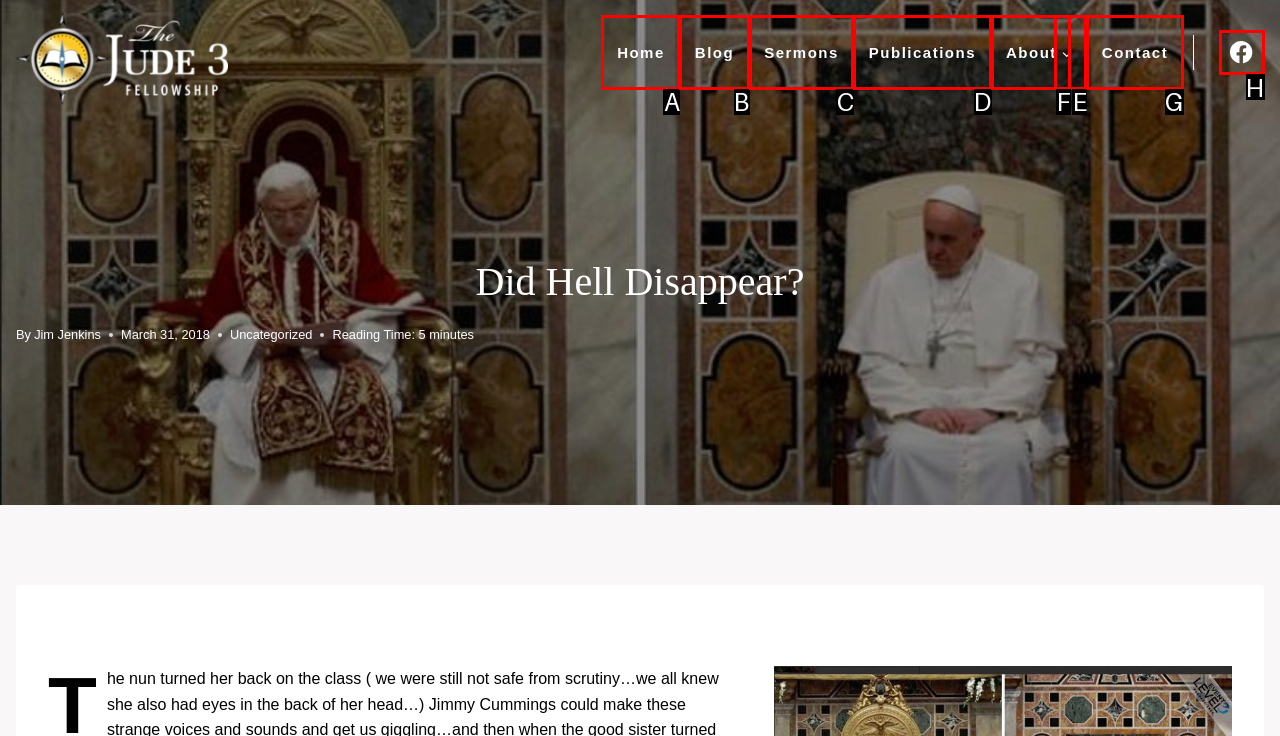Provide the letter of the HTML element that you need to click on to perform the task: go to home page.
Answer with the letter corresponding to the correct option.

A